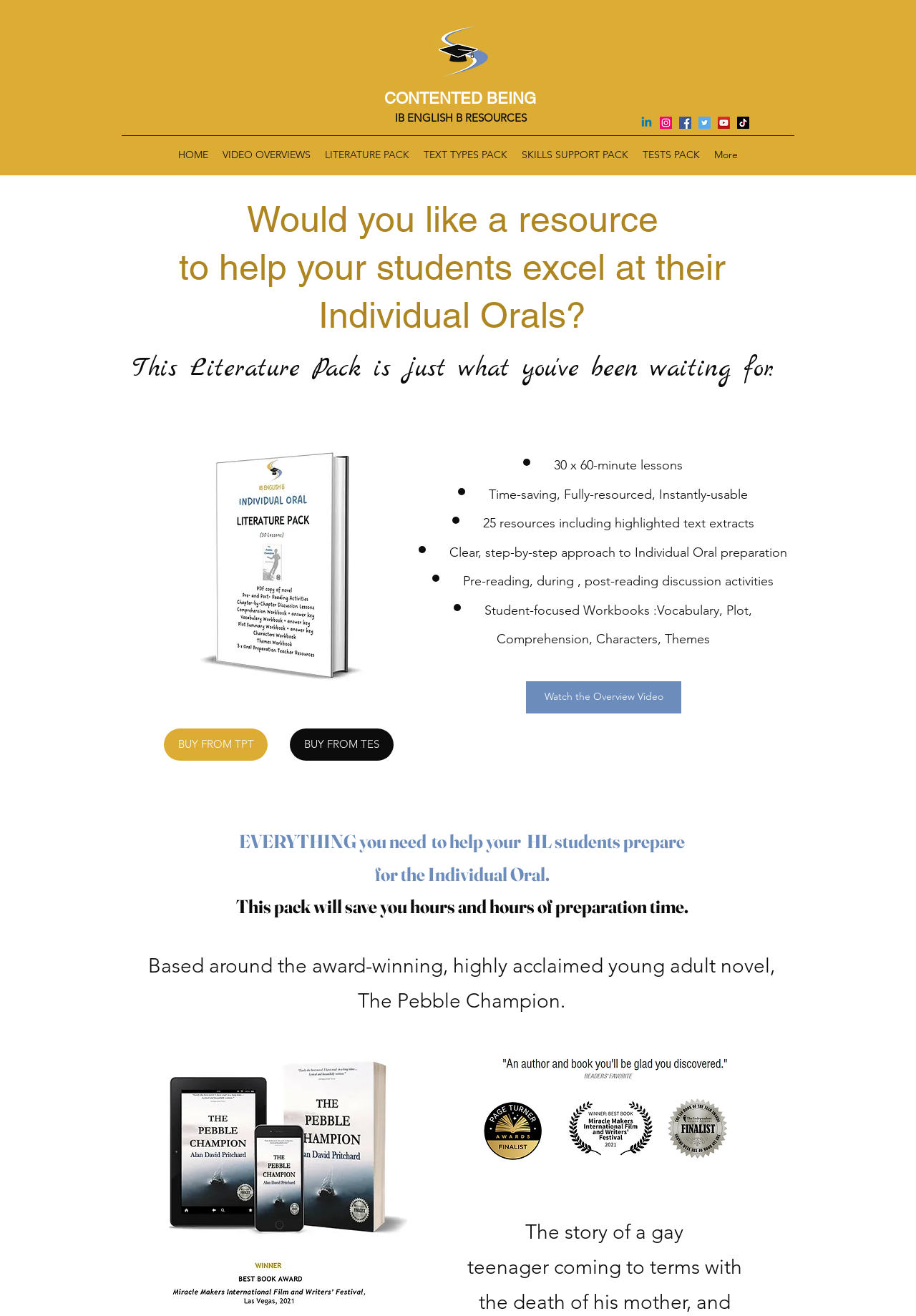What is the purpose of the Literature Pack?
Please answer the question with a single word or phrase, referencing the image.

To help students prepare for the Individual Oral